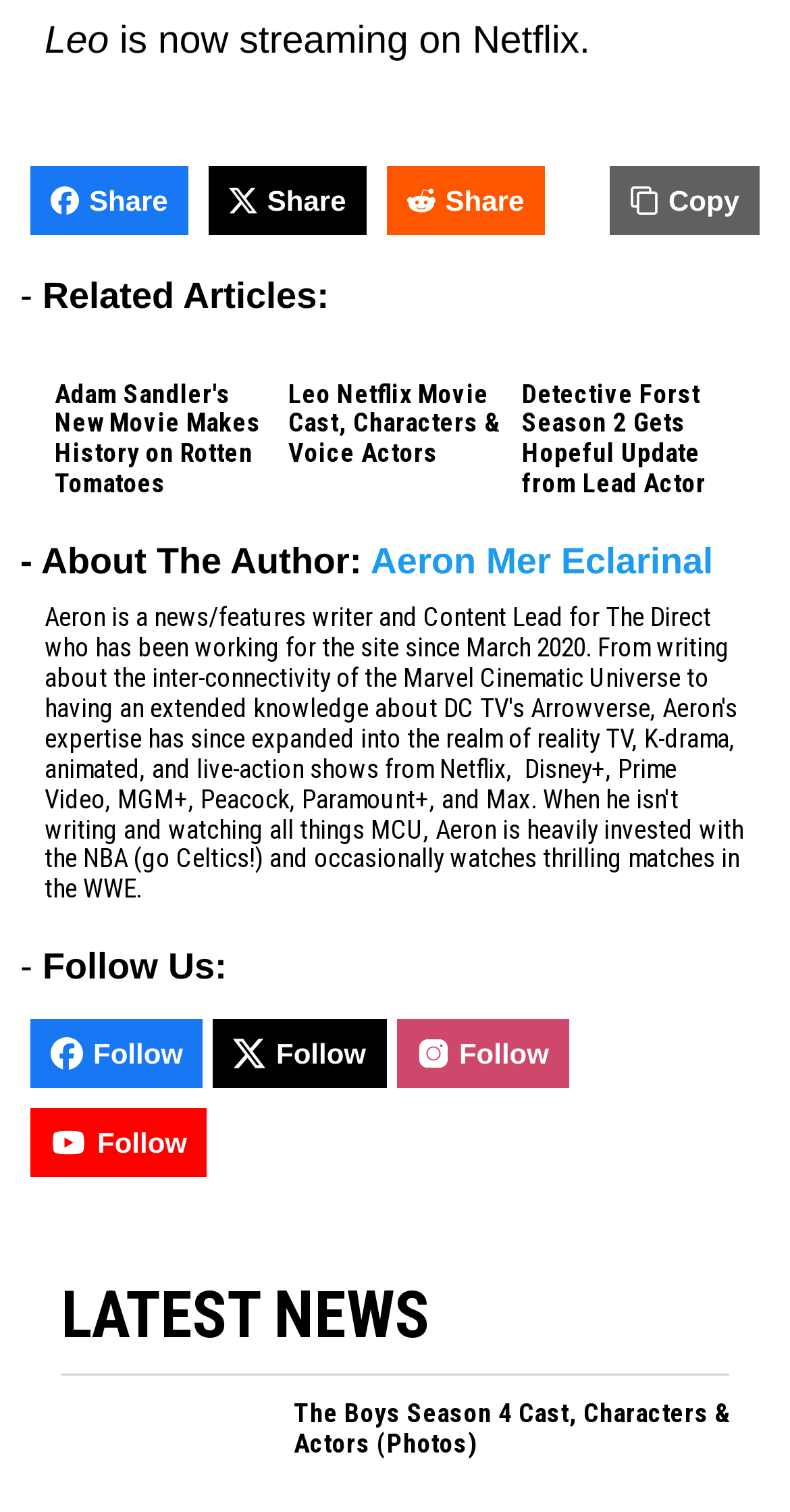Can you provide the bounding box coordinates for the element that should be clicked to implement the instruction: "Read Adam Sandler's New Movie Makes History on Rotten Tomatoes"?

[0.056, 0.224, 0.082, 0.25]